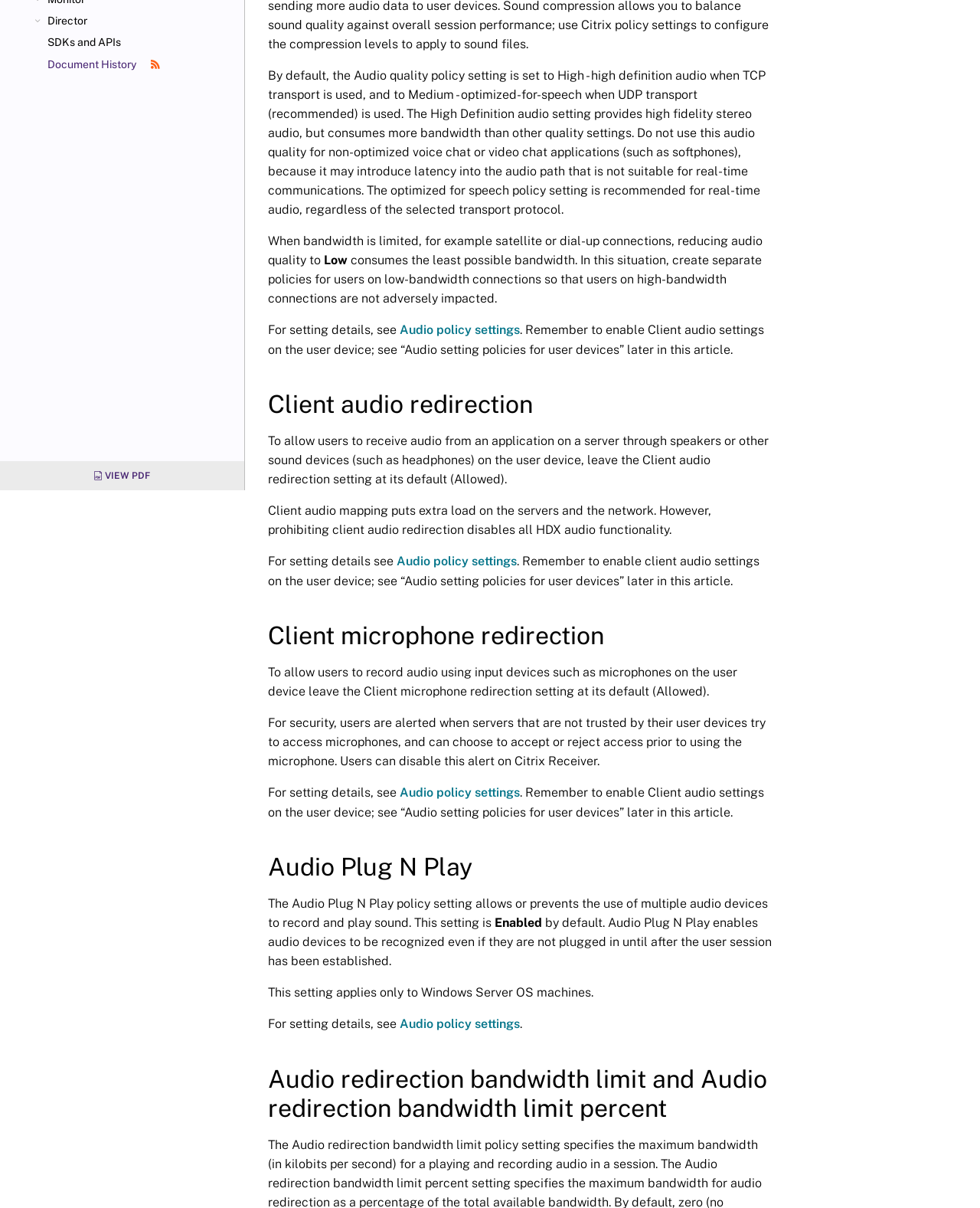Find the bounding box coordinates for the element described here: "Softphones".

[0.814, 0.056, 0.9, 0.079]